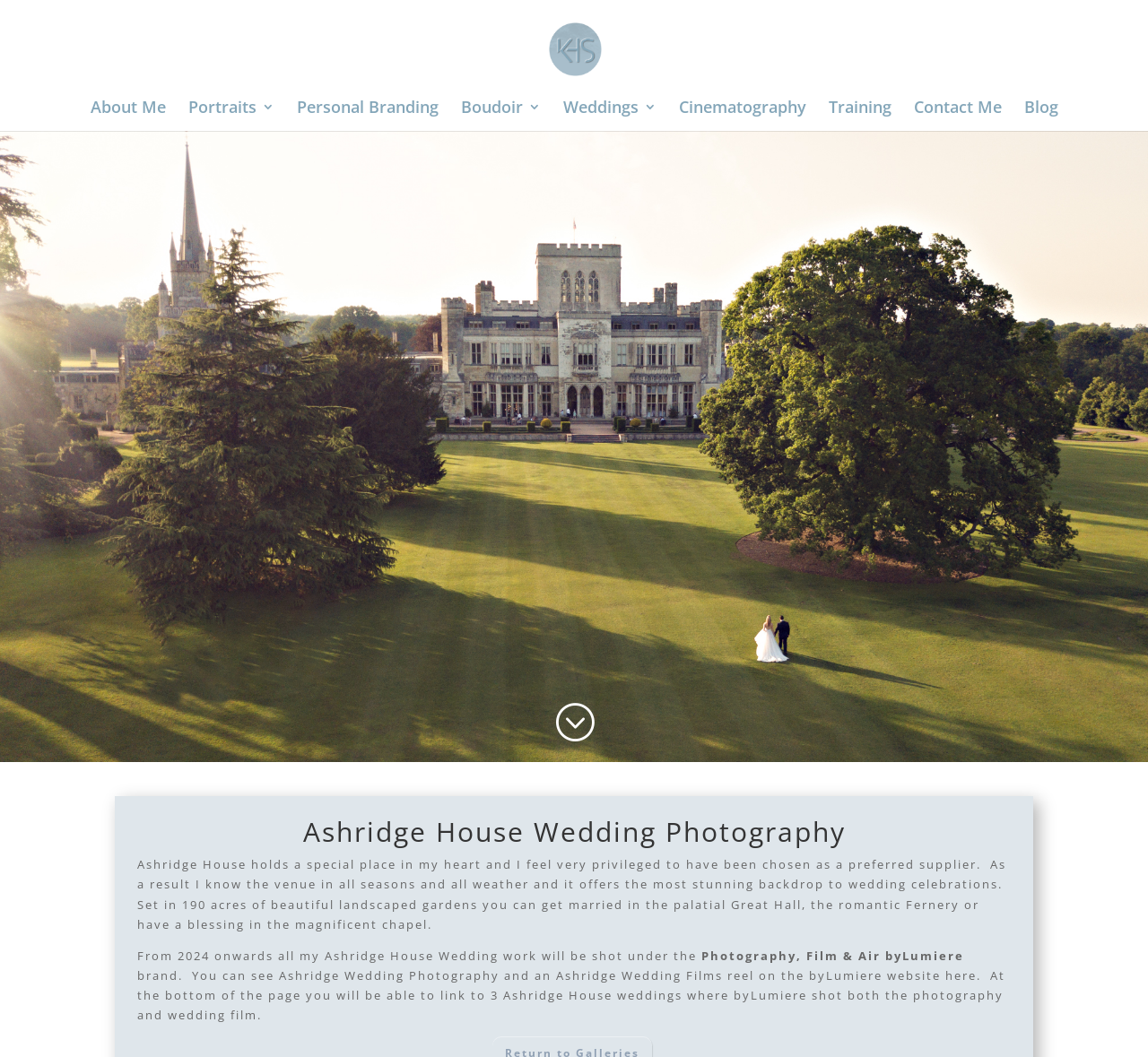Using the information shown in the image, answer the question with as much detail as possible: How many acres of landscaped gardens does Ashridge House have?

The information is obtained from the paragraph describing Ashridge House, which states that it is set in 190 acres of beautiful landscaped gardens.